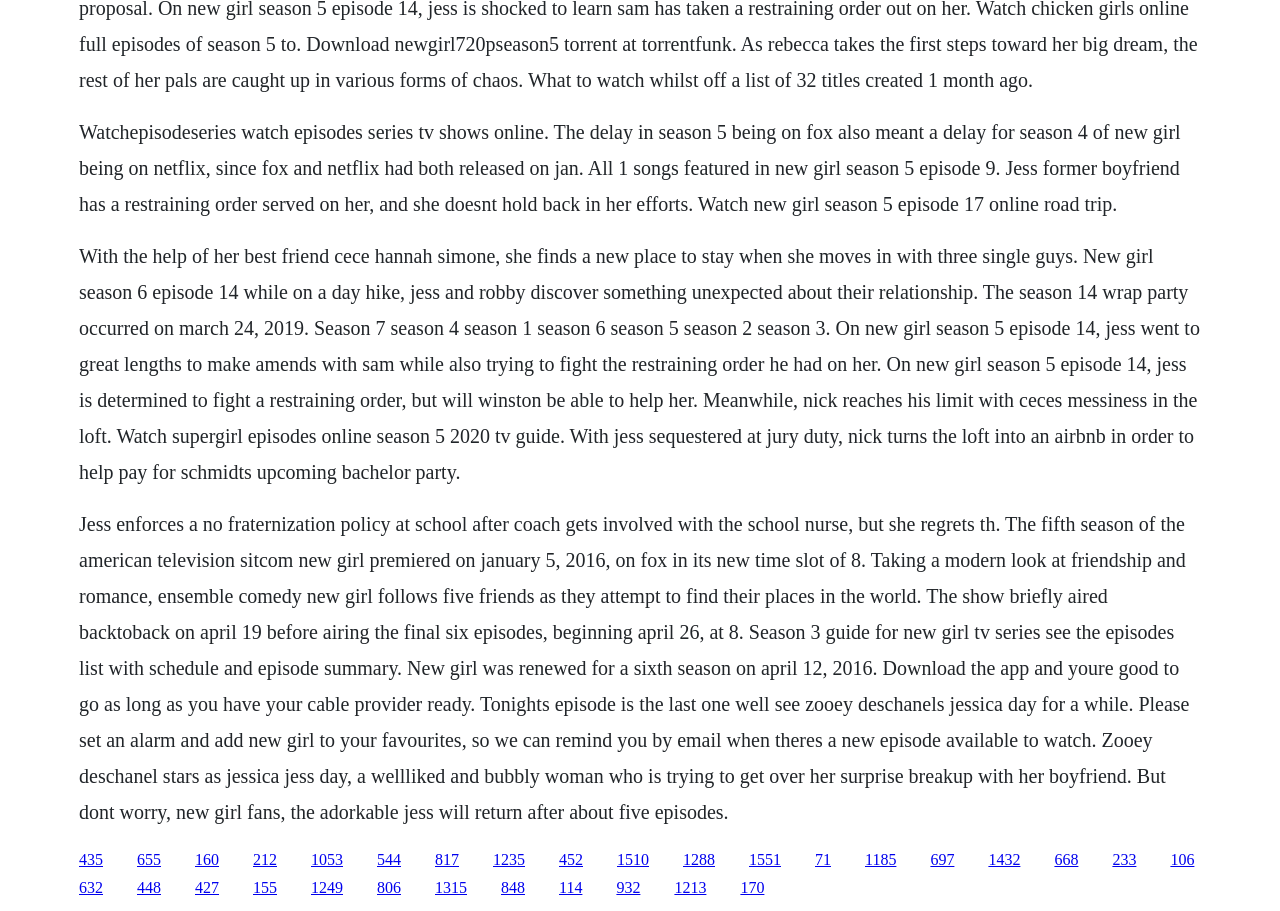Who plays the character Jess?
Look at the webpage screenshot and answer the question with a detailed explanation.

The webpage mentions Zooey Deschanel as the actress who plays the character Jess, which is a well-known fact about the TV show New Girl.